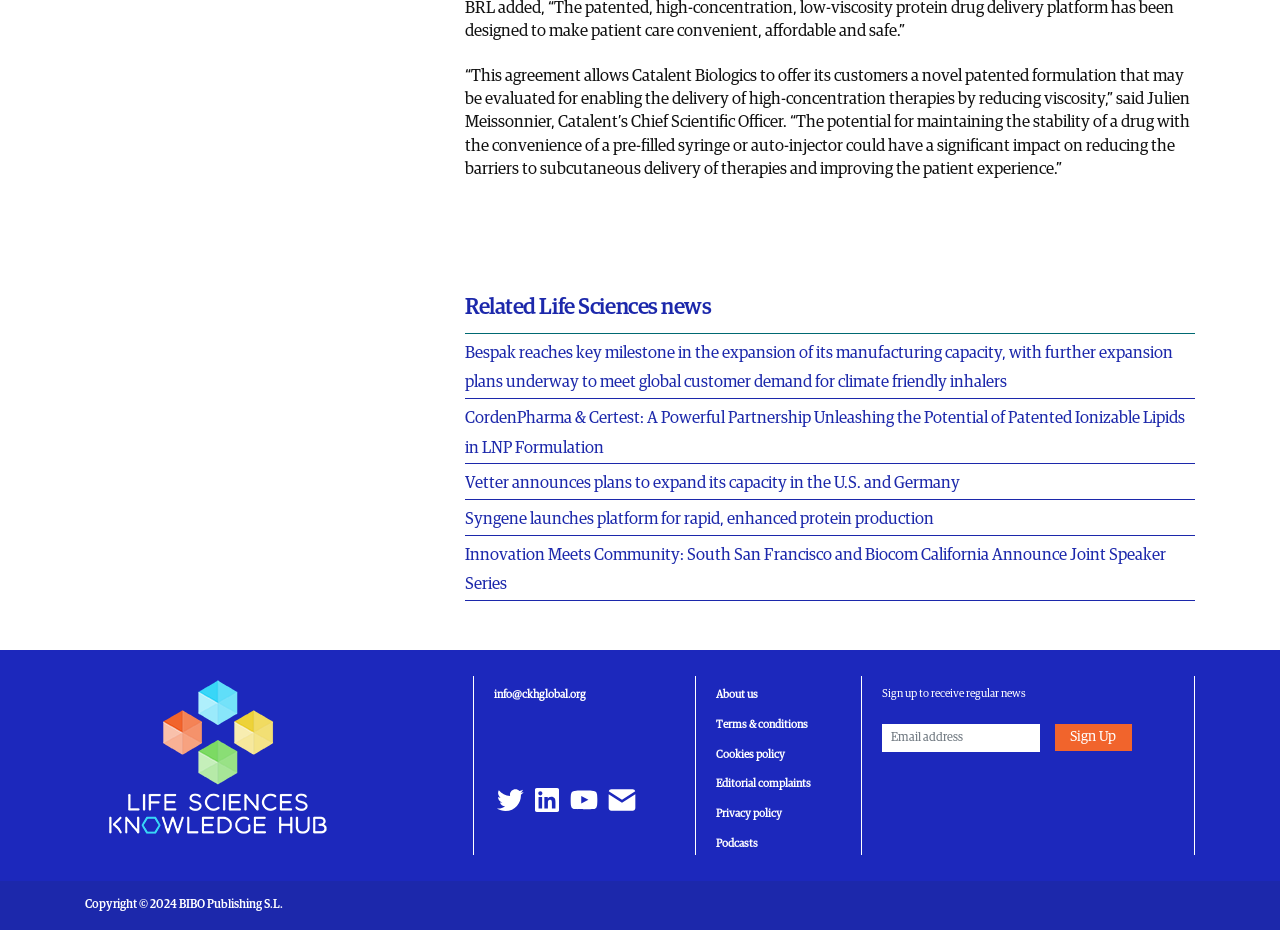Pinpoint the bounding box coordinates for the area that should be clicked to perform the following instruction: "Visit the about us page".

[0.559, 0.741, 0.592, 0.753]